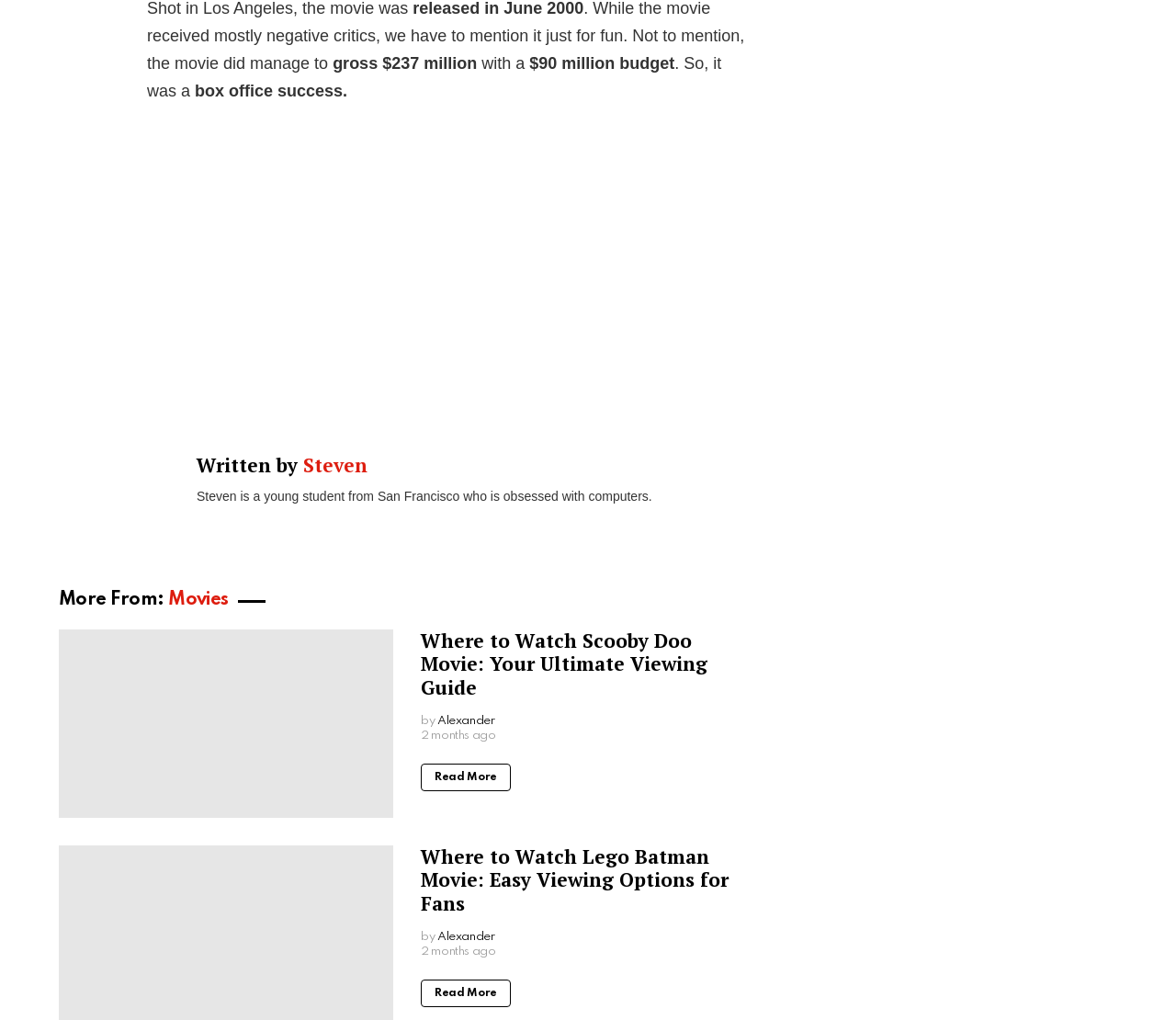How many movies are mentioned on the webpage?
Based on the screenshot, provide your answer in one word or phrase.

3